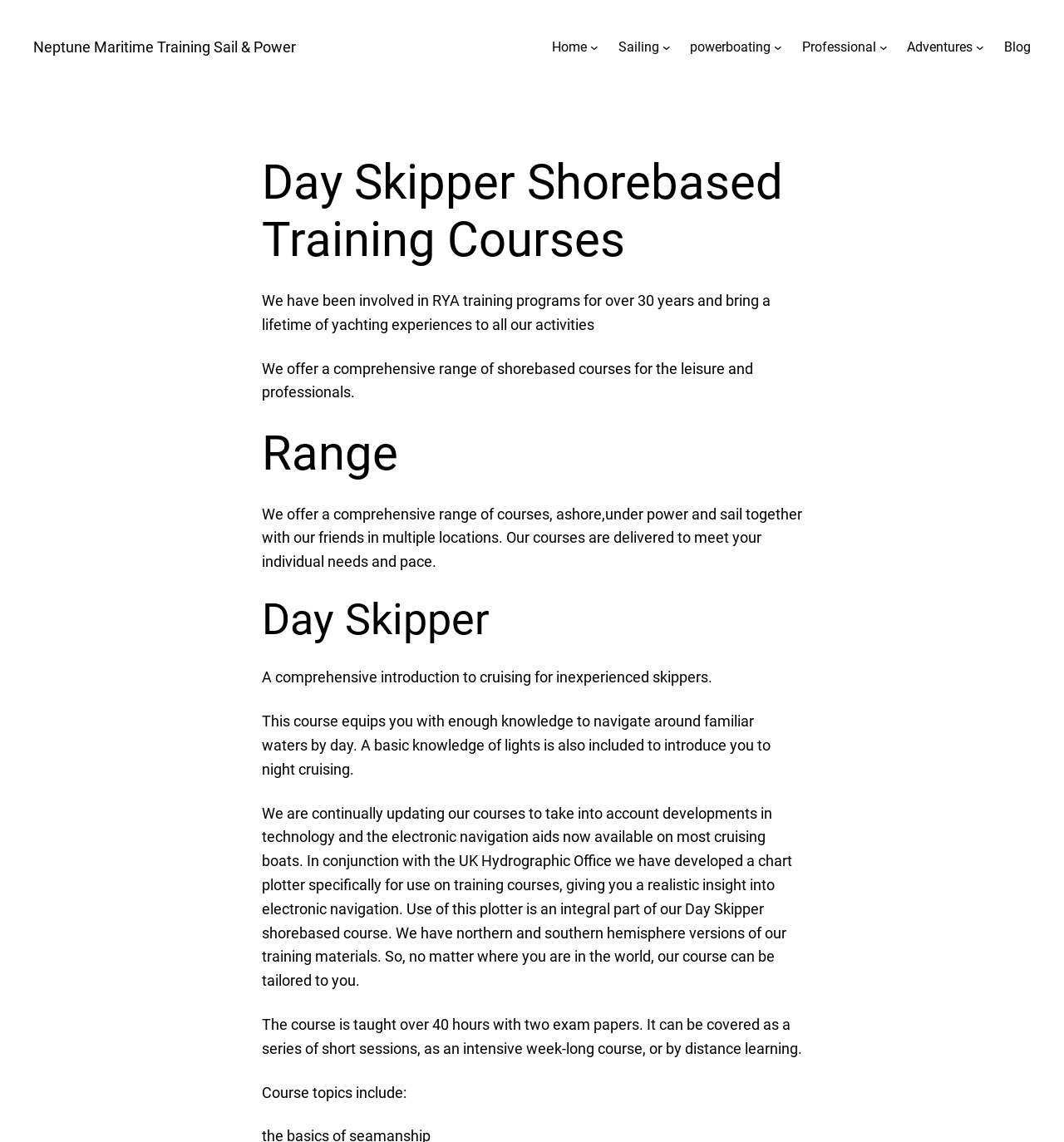Utilize the details in the image to give a detailed response to the question: What is included in the Day Skipper course?

The webpage mentions that the Day Skipper course equips students with enough knowledge to navigate around familiar waters by day, and also includes a basic knowledge of lights to introduce students to night cruising.